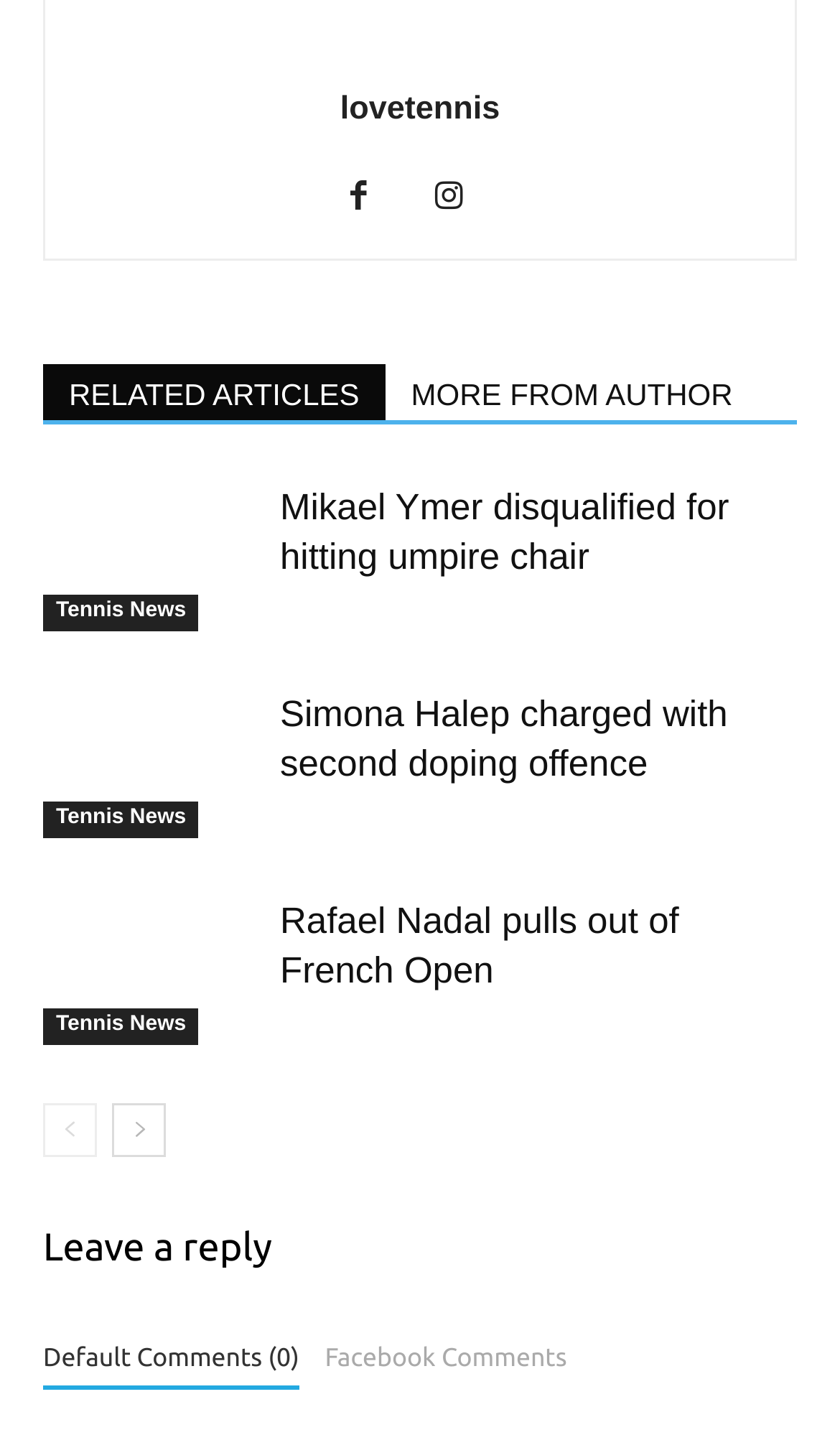Determine the bounding box coordinates of the UI element described below. Use the format (top-left x, top-left y, bottom-right x, bottom-right y) with floating point numbers between 0 and 1: Tennis News

[0.051, 0.558, 0.237, 0.583]